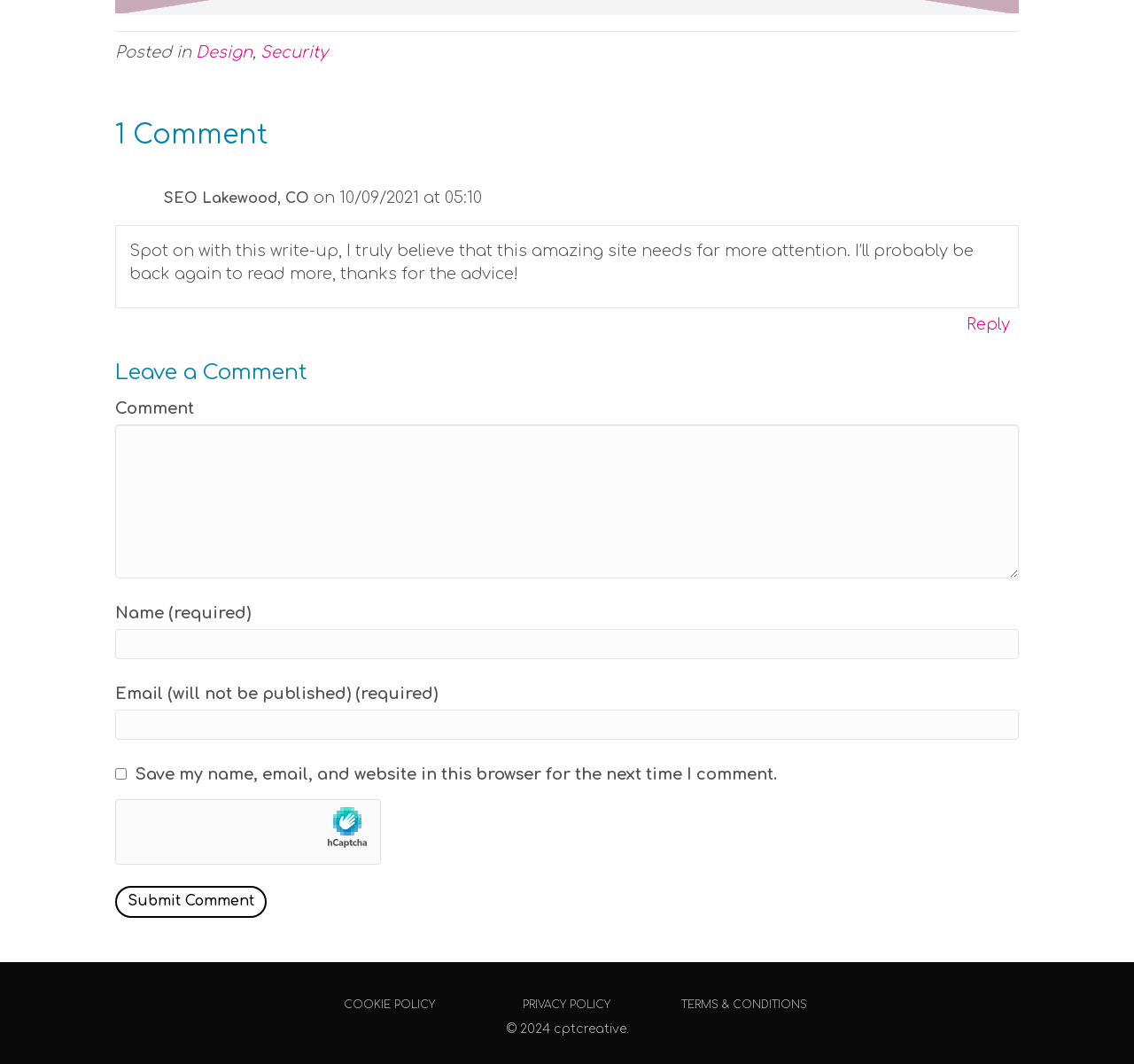What is the purpose of the checkbox? Based on the image, give a response in one word or a short phrase.

Save comment information